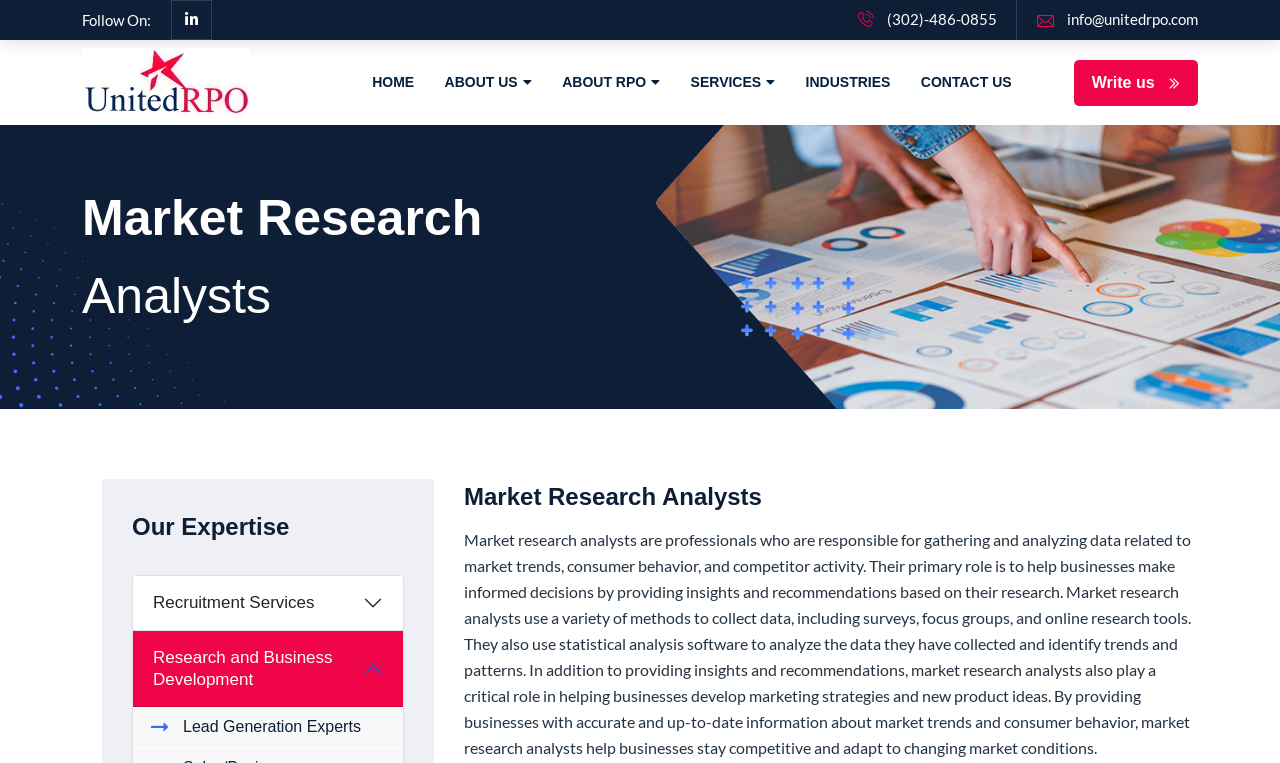What is the name of the company logo?
Give a comprehensive and detailed explanation for the question.

I found the image element with the description 'logo' at the bounding box coordinates [0.064, 0.062, 0.195, 0.154], which is likely the company logo.